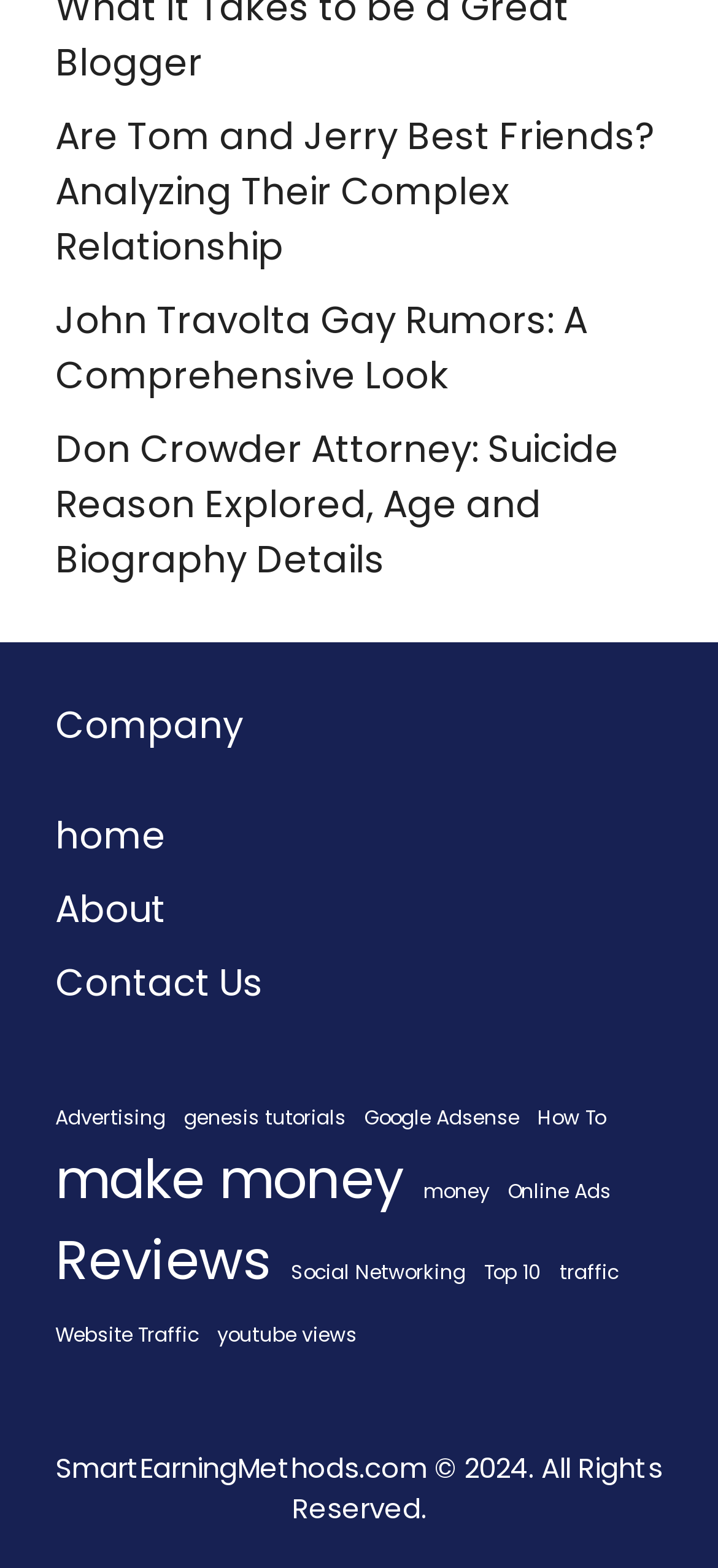Please mark the clickable region by giving the bounding box coordinates needed to complete this instruction: "Read the 'Company' information".

[0.077, 0.444, 0.923, 0.48]